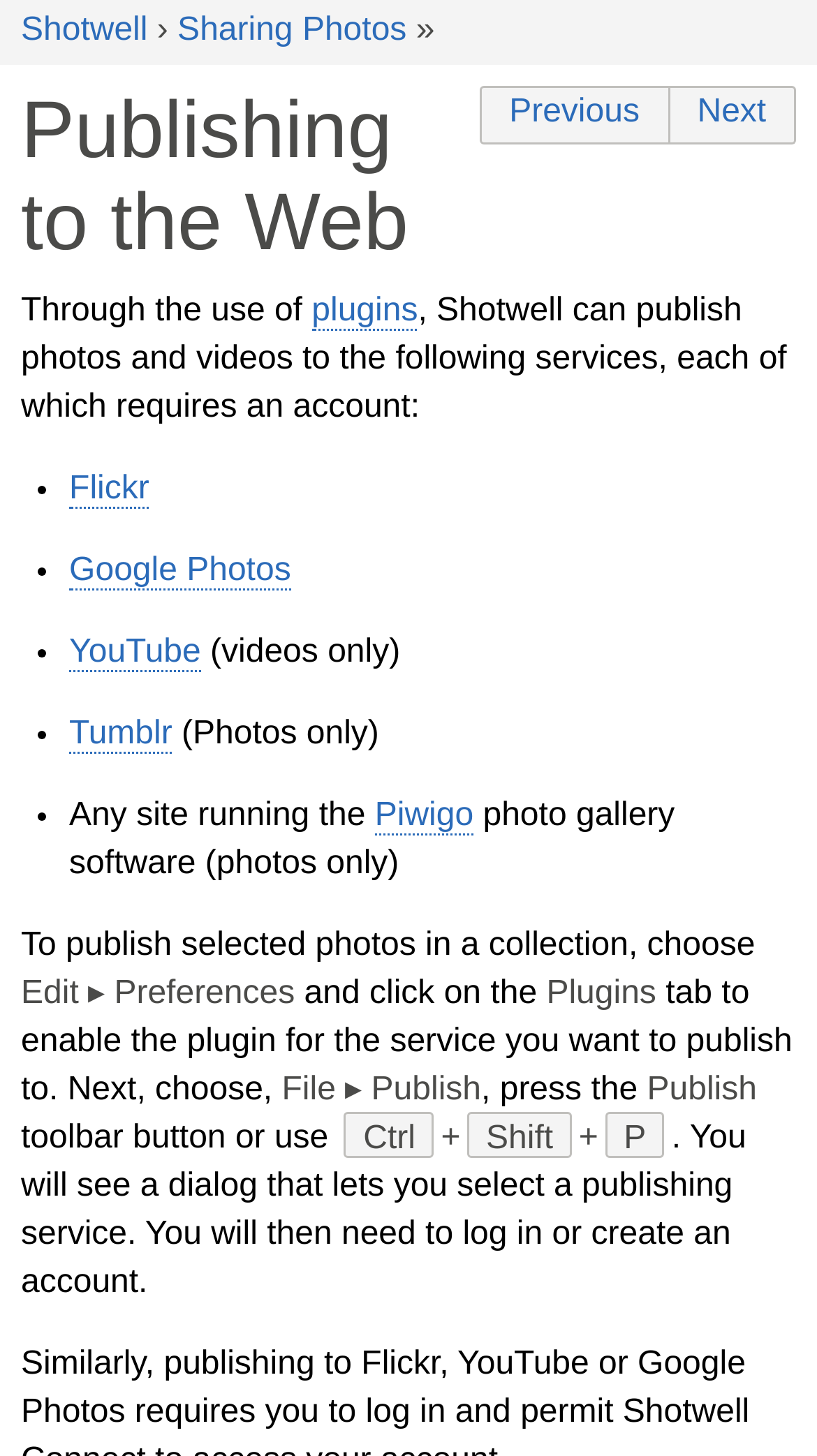Extract the bounding box coordinates for the UI element described by the text: "Google Photos". The coordinates should be in the form of [left, top, right, bottom] with values between 0 and 1.

[0.085, 0.379, 0.356, 0.405]